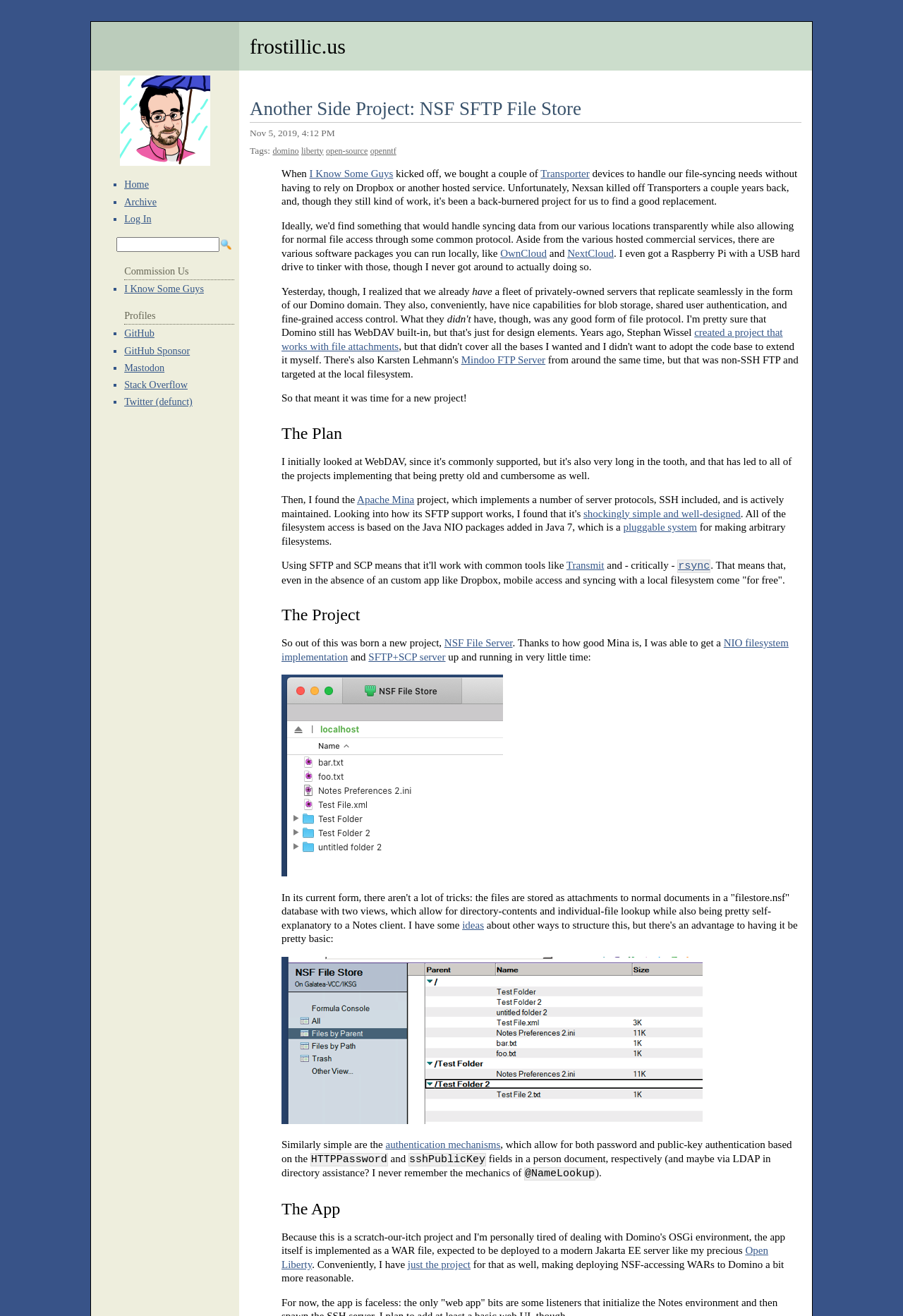From the screenshot, find the bounding box of the UI element matching this description: "I Know Some Guys". Supply the bounding box coordinates in the form [left, top, right, bottom], each a float between 0 and 1.

[0.343, 0.128, 0.435, 0.136]